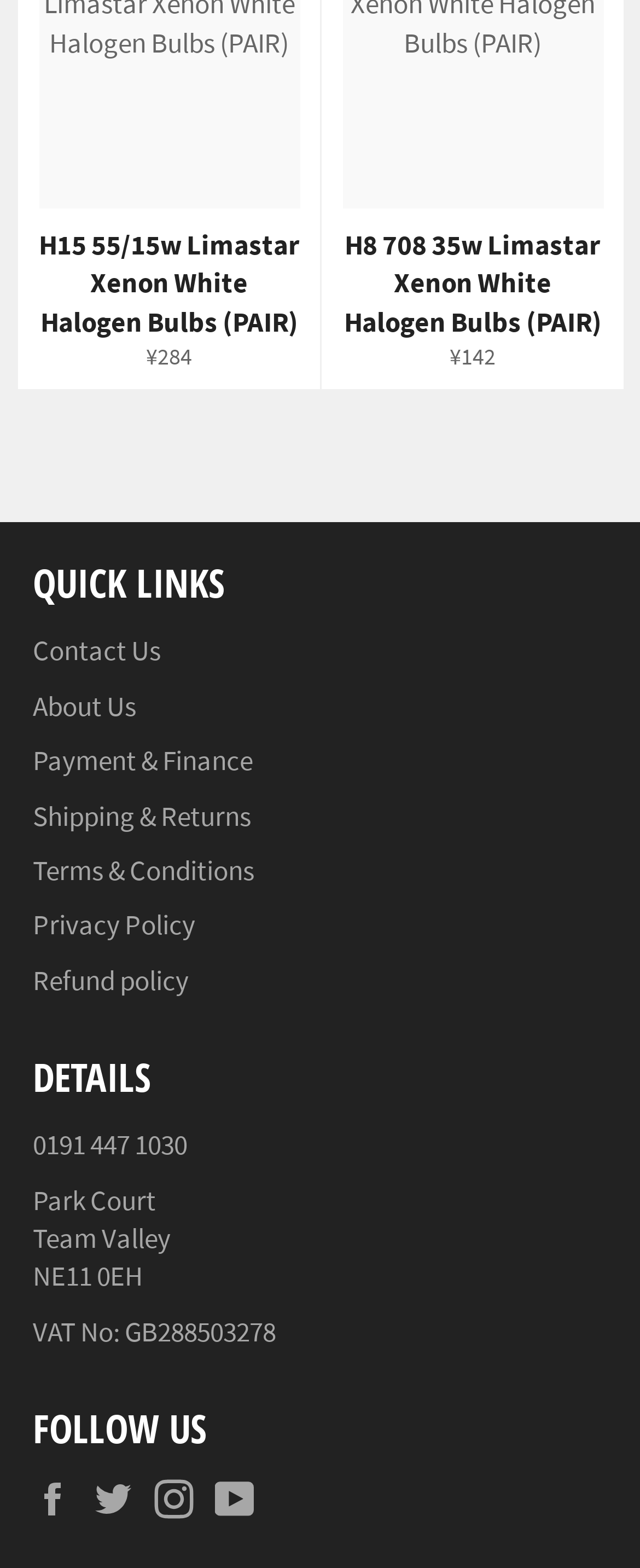How many social media links are provided on the webpage?
Answer the question with a detailed explanation, including all necessary information.

The social media links can be found in the 'FOLLOW US' section, which is located at the bottom of the webpage. There are four links provided, namely Facebook, Twitter, Instagram, and YouTube, each with its own bounding box coordinates.